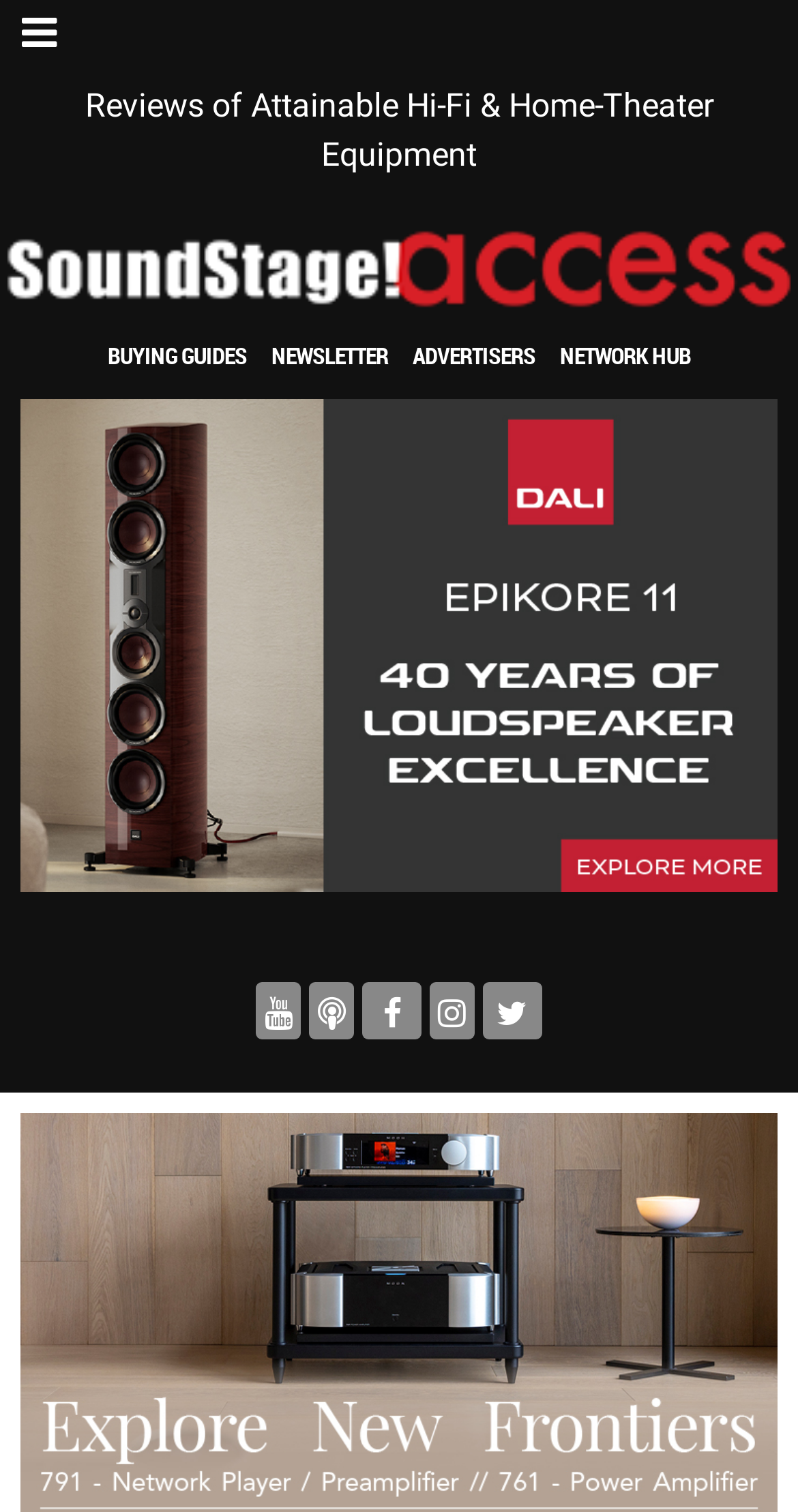Describe the webpage in detail, including text, images, and layout.

The webpage is about SoundStage! Access, a website focused on reviews of attainable hi-fi and home-theater equipment. At the top, there is a navigation menu on the left side, taking up about 8% of the screen width. Below the navigation menu, there is a static text header that spans almost the entire width of the screen, stating the website's purpose.

Underneath the header, there is a horizontal row of links, including "BUYING GUIDES", "NEWSLETTER", "ADVERTISERS", and "NETWORK HUB", each taking up about 15-20% of the screen width. These links are positioned near the top of the screen, about 22% from the top edge.

On the left side of the screen, there is a prominent link to "Rotel CD11 Tribute CD Player", which is the main topic of the webpage. Below this link, there is a large image of the "DALI Epikore 11" product, taking up about 95% of the screen width and 25% of the screen height.

In the middle of the screen, there are five social media links, represented by icons, spaced evenly apart and positioned about 65% from the top edge of the screen.

At the bottom of the screen, there is another link to "Simaudio", positioned on the left side, taking up about 95% of the screen width.